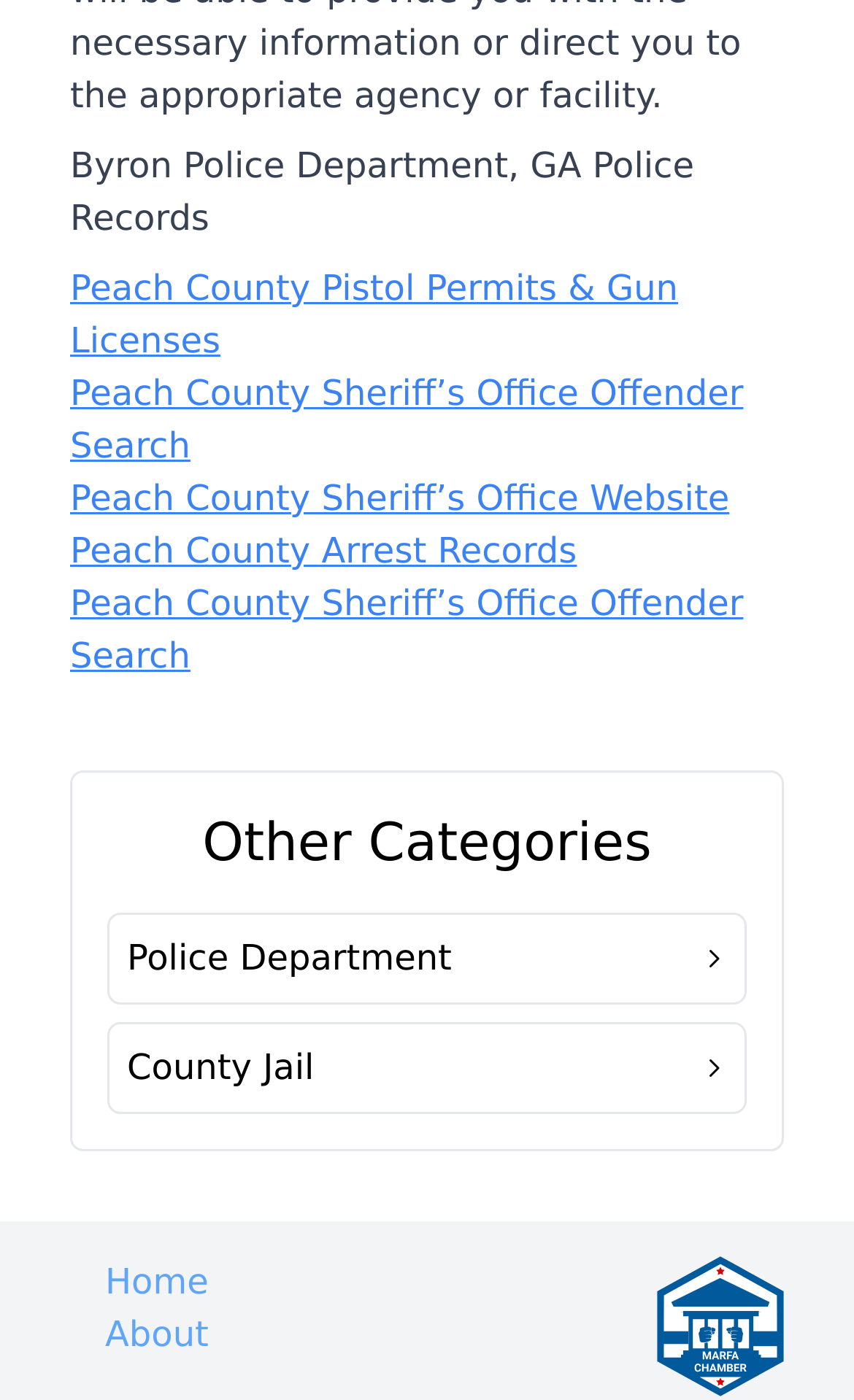Please identify the coordinates of the bounding box for the clickable region that will accomplish this instruction: "Check Peach County Arrest Records".

[0.082, 0.378, 0.676, 0.408]